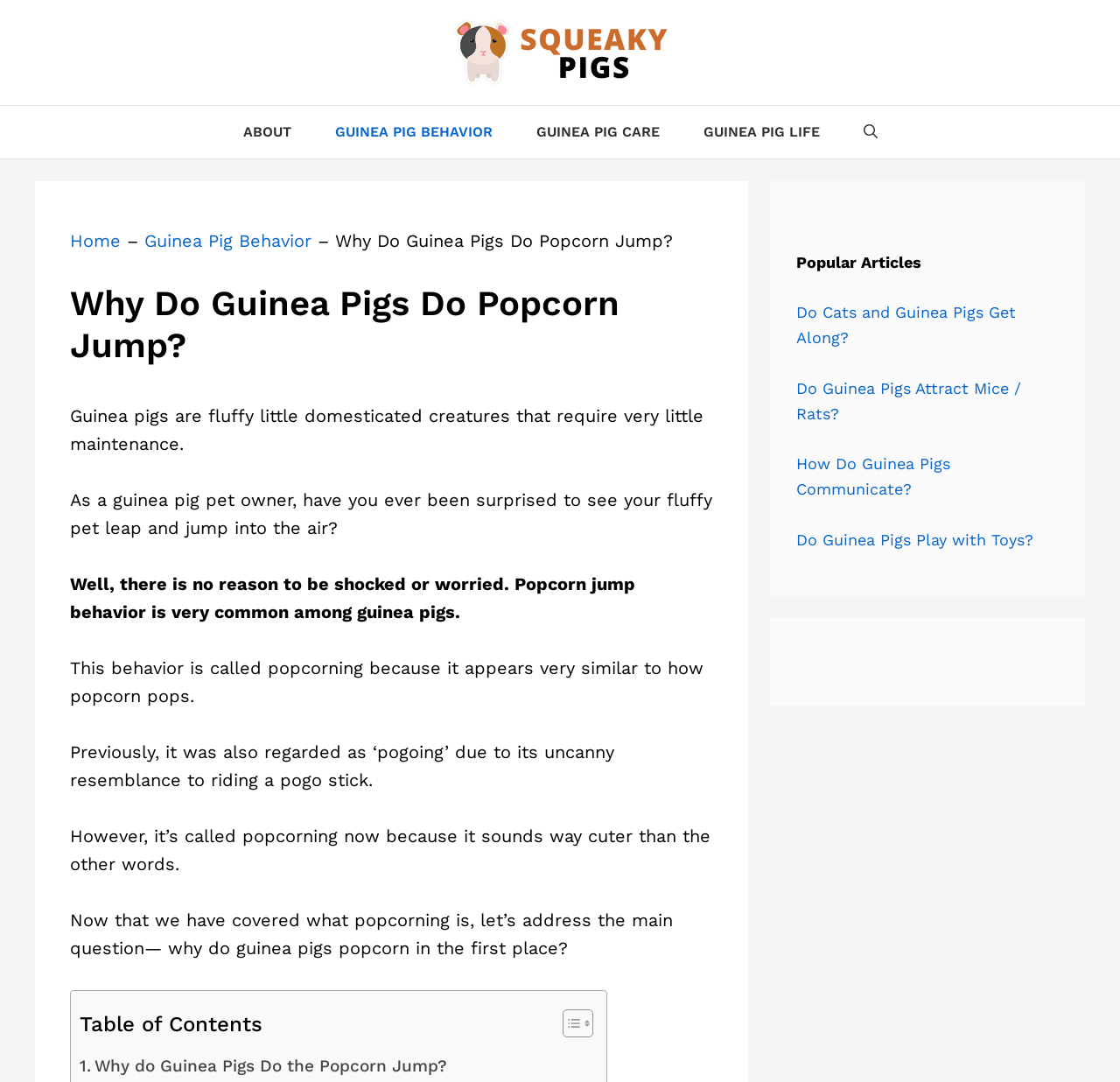Given the element description, predict the bounding box coordinates in the format (top-left x, top-left y, bottom-right x, bottom-right y), using floating point numbers between 0 and 1: About

[0.197, 0.098, 0.279, 0.146]